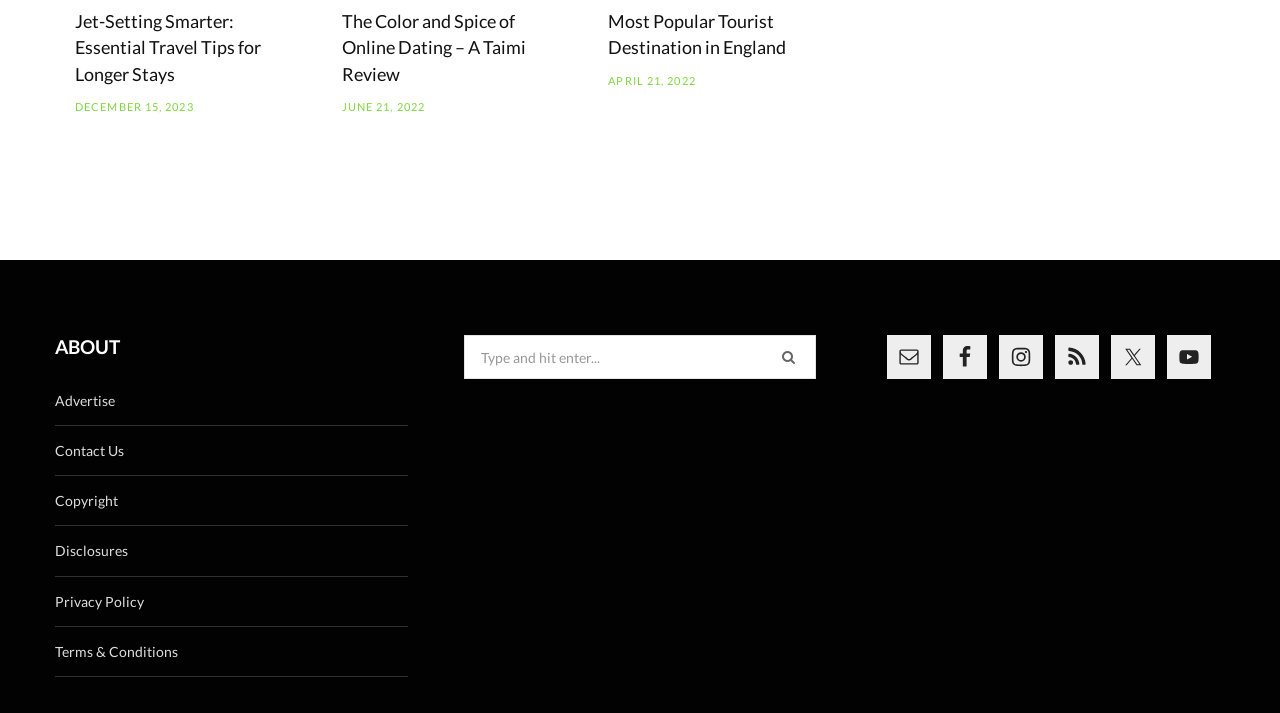What is the date of the second article?
Please provide a comprehensive answer based on the contents of the image.

The date of the second article can be found in the time element with the text 'JUNE 21, 2022'.